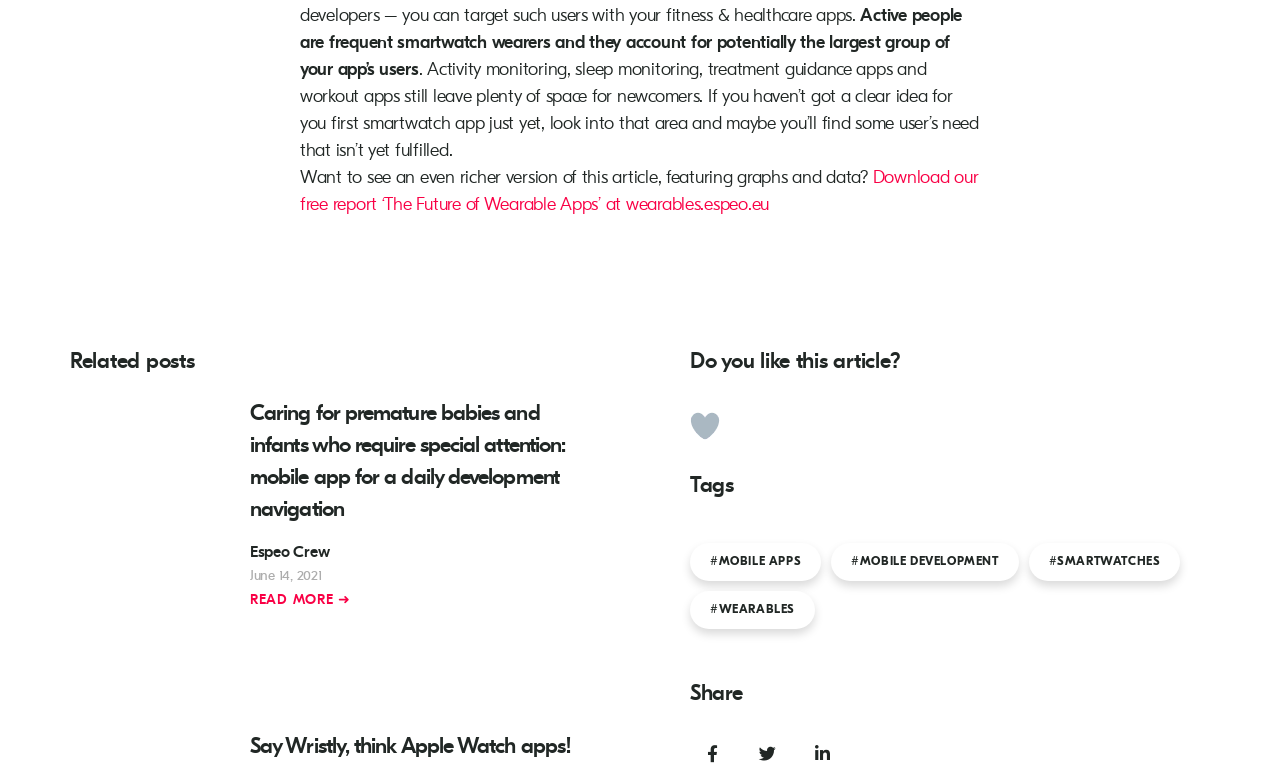Respond with a single word or phrase:
What is the purpose of the 'Download our free report' link?

To download a report on wearable apps